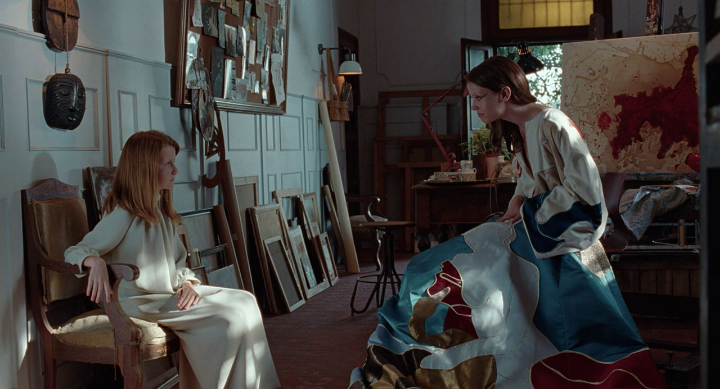Break down the image into a detailed narrative.

In a scene from Luca Guadagnino's "The Staggering Girl" (2019), two women are captured in an intimate and contemplative moment. The woman on the left, dressed in a flowing white garment, sits gracefully on a chair with her hands thoughtfully resting on her lap, exuding a sense of calm. Across from her, another woman, adorned in a strikingly elaborate dress featuring intricate patterns of red, blue, and white, engages with her. The detailed backdrop reveals an artist's studio, adorned with scattered canvases, artistic tools, and textured wall decorations, enhancing the creative ambiance of the setting. The thoughtful expressions on the characters’ faces suggest a deeper narrative, inviting viewers to ponder the relationship and conversation unfolding between them.